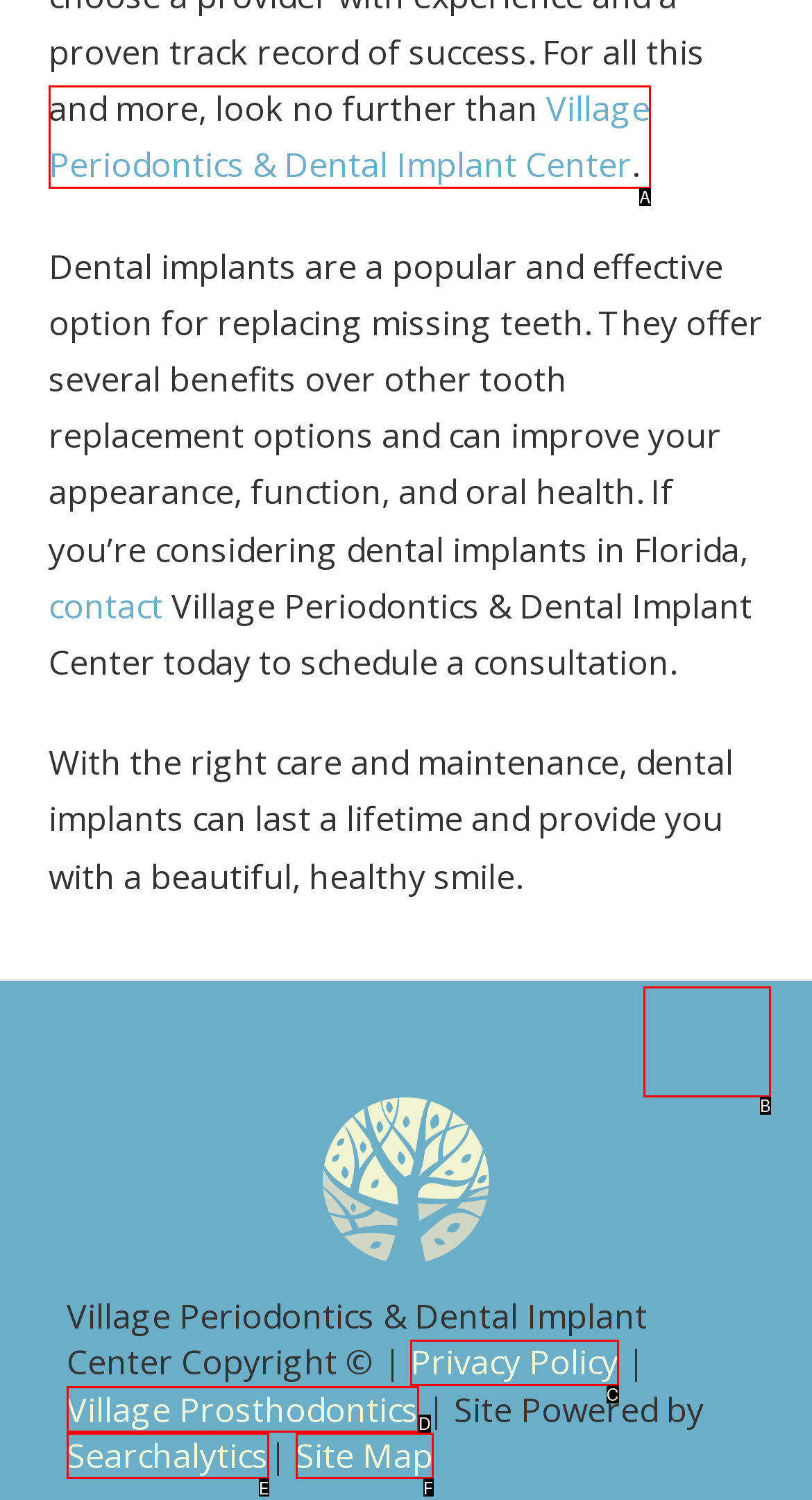Point out the HTML element that matches the following description: Site Map
Answer with the letter from the provided choices.

F